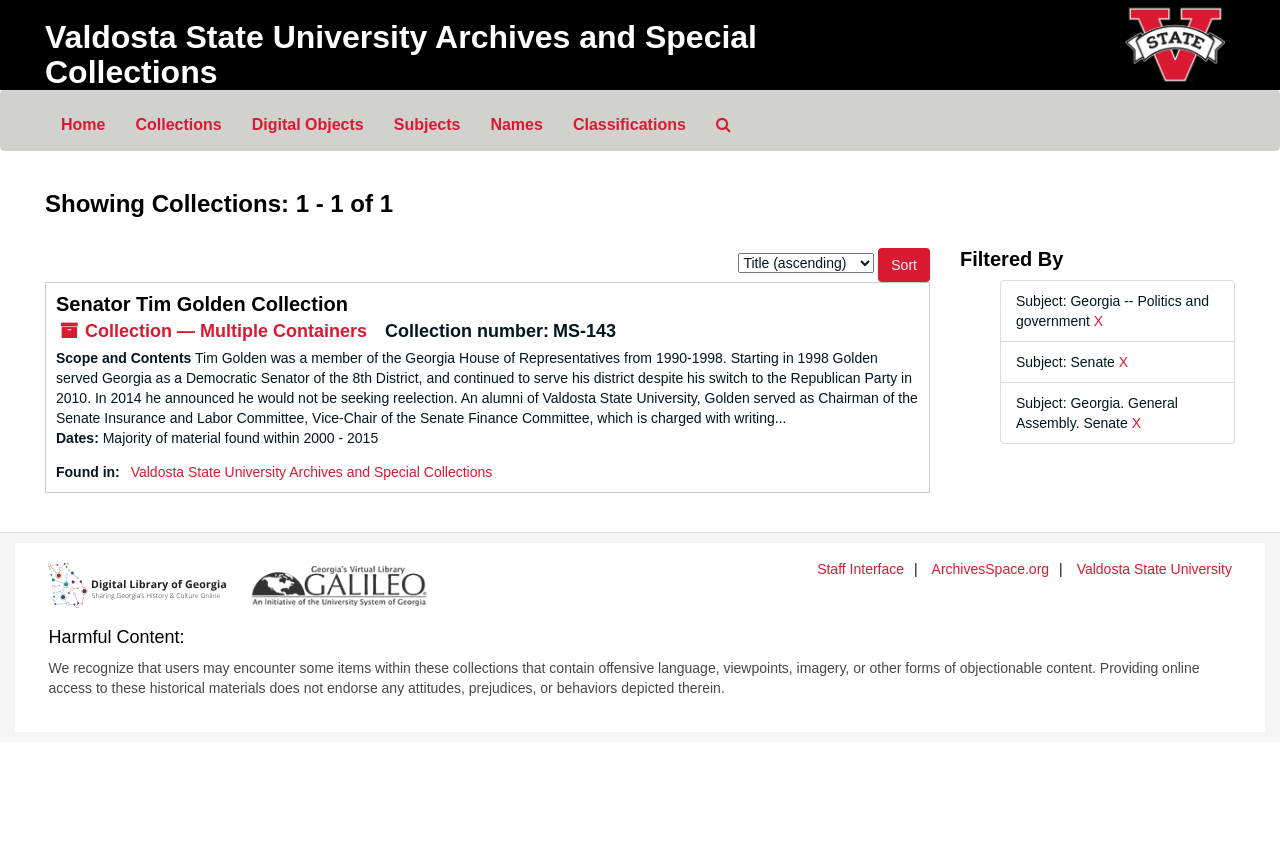Please locate the bounding box coordinates of the element that should be clicked to complete the given instruction: "Click on the 'Search The Archives' link".

[0.548, 0.117, 0.583, 0.176]